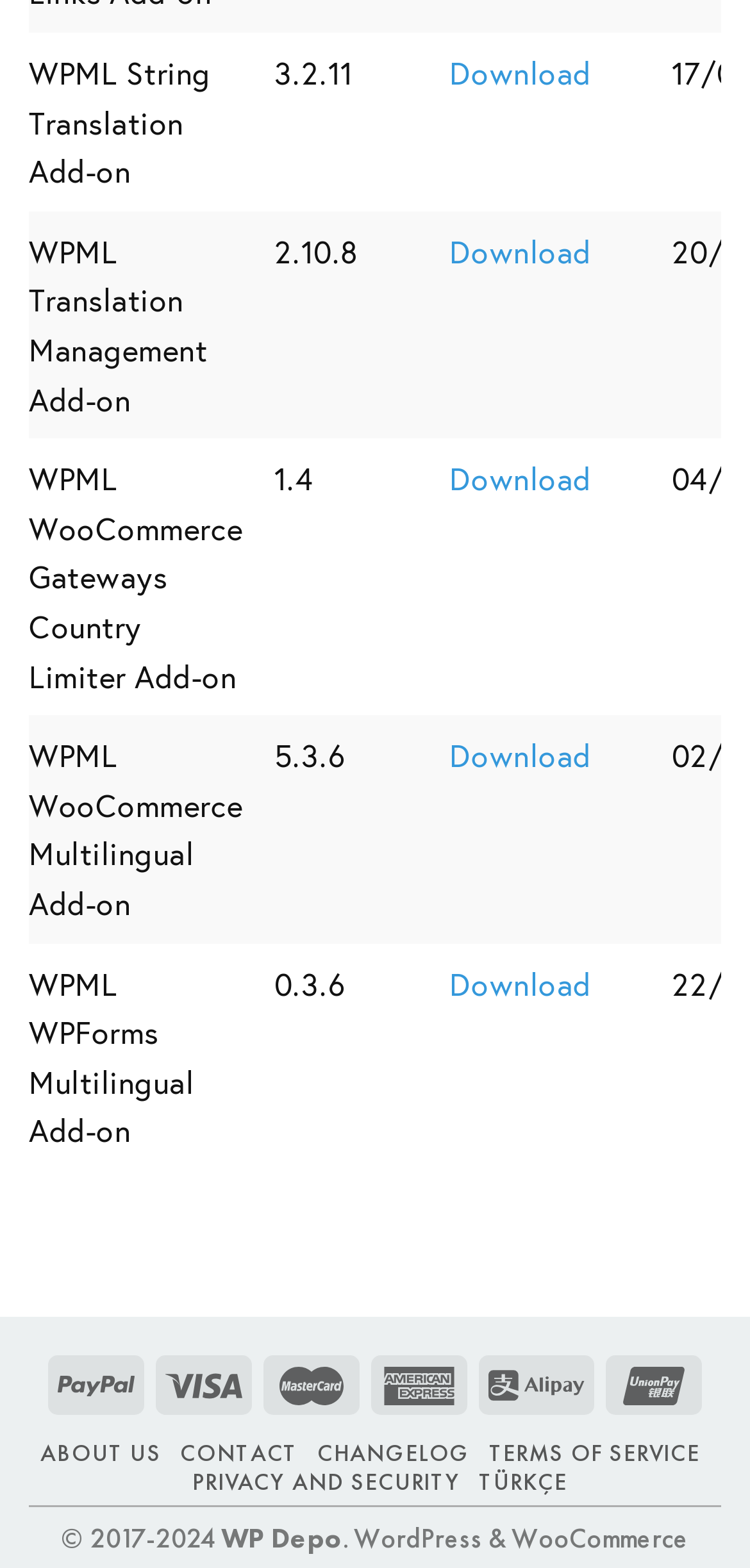What is the name of the company?
Can you offer a detailed and complete answer to this question?

I found the company name 'WP Depo' at the bottom of the webpage, next to the copyright information.